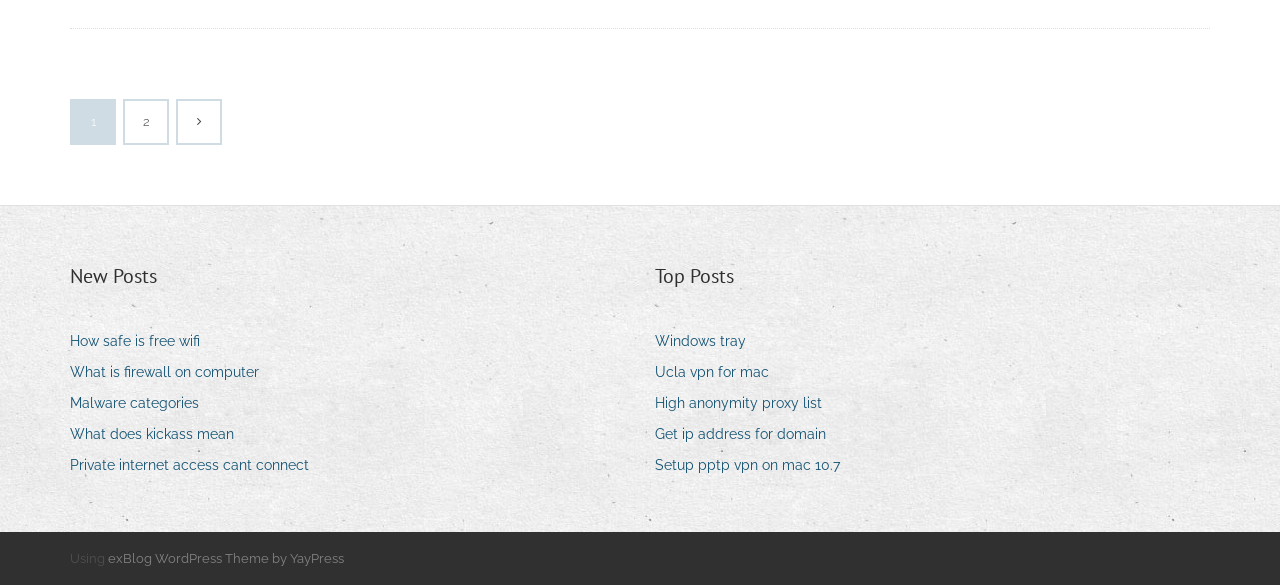Please determine the bounding box coordinates of the element's region to click in order to carry out the following instruction: "Check top posts". The coordinates should be four float numbers between 0 and 1, i.e., [left, top, right, bottom].

[0.512, 0.446, 0.573, 0.497]